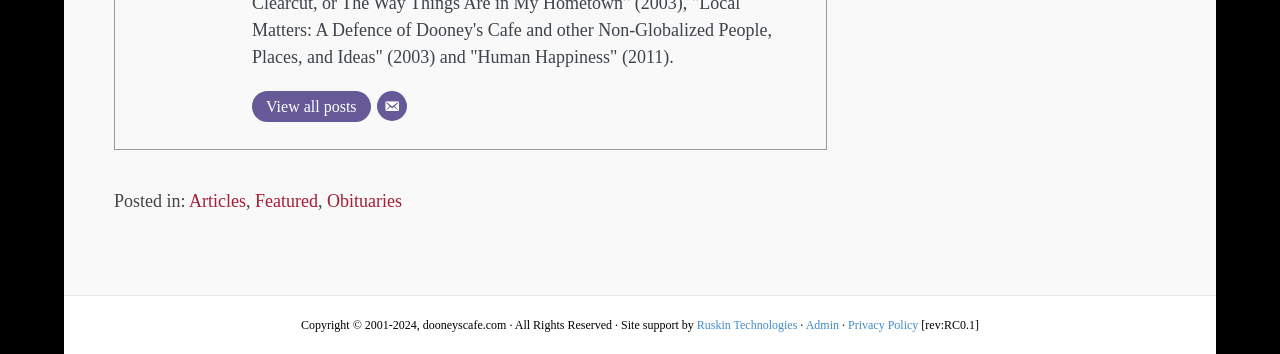Please identify the bounding box coordinates of the element that needs to be clicked to perform the following instruction: "Check Obituaries".

[0.255, 0.541, 0.314, 0.597]